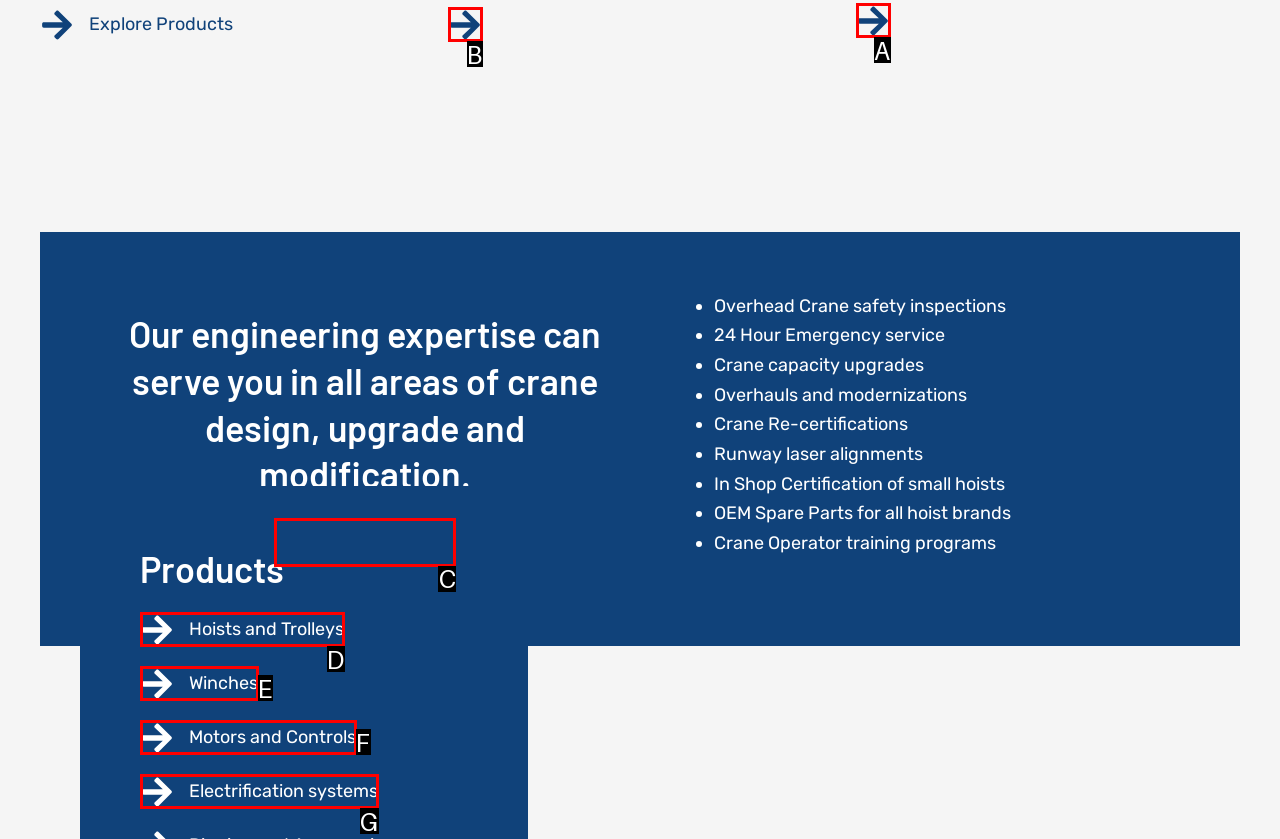Based on the element description: parent_node: Winches aria-label="Winches", choose the HTML element that matches best. Provide the letter of your selected option.

E